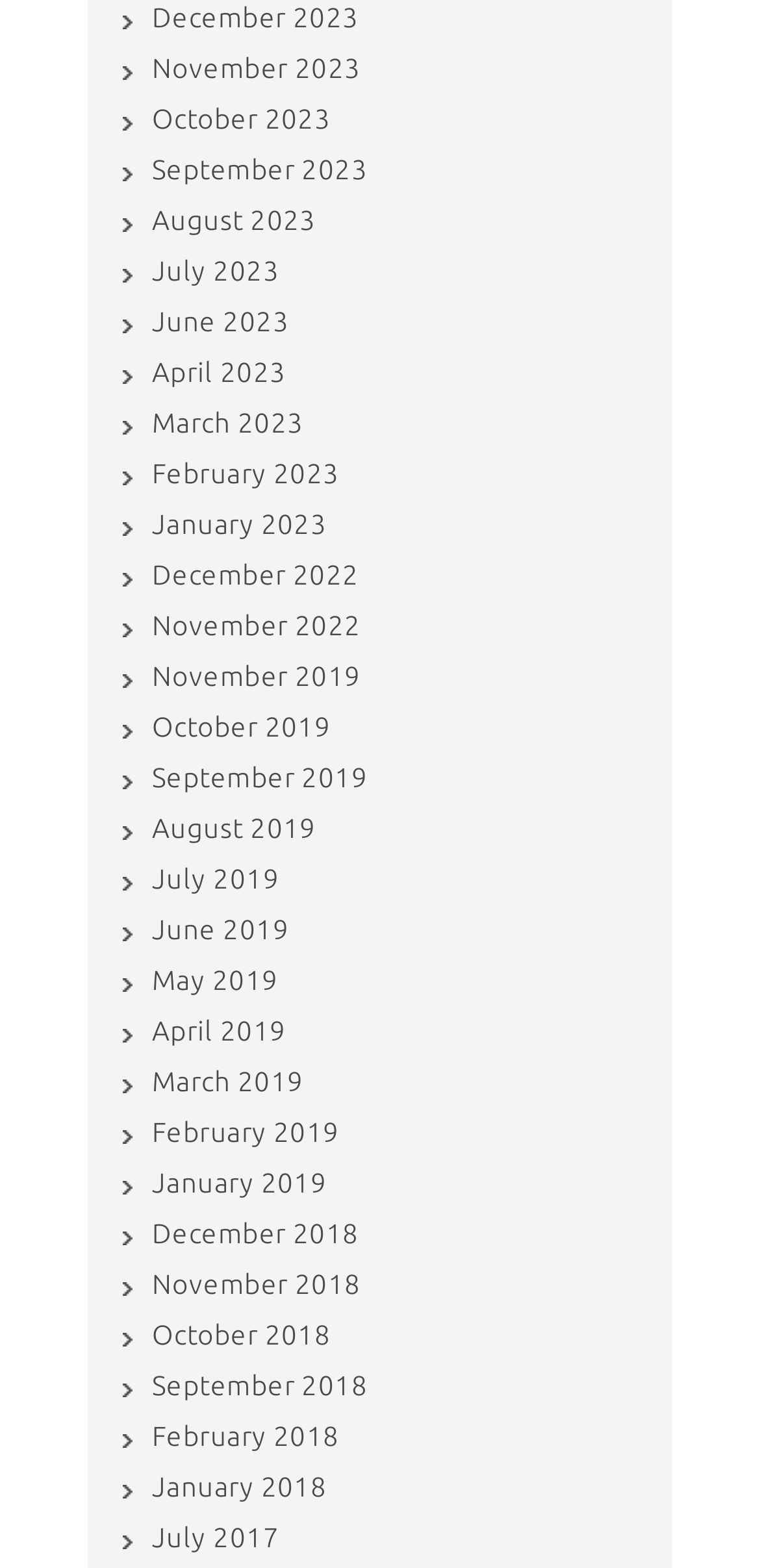What is the most recent month listed on the webpage?
Look at the screenshot and respond with a single word or phrase.

December 2023